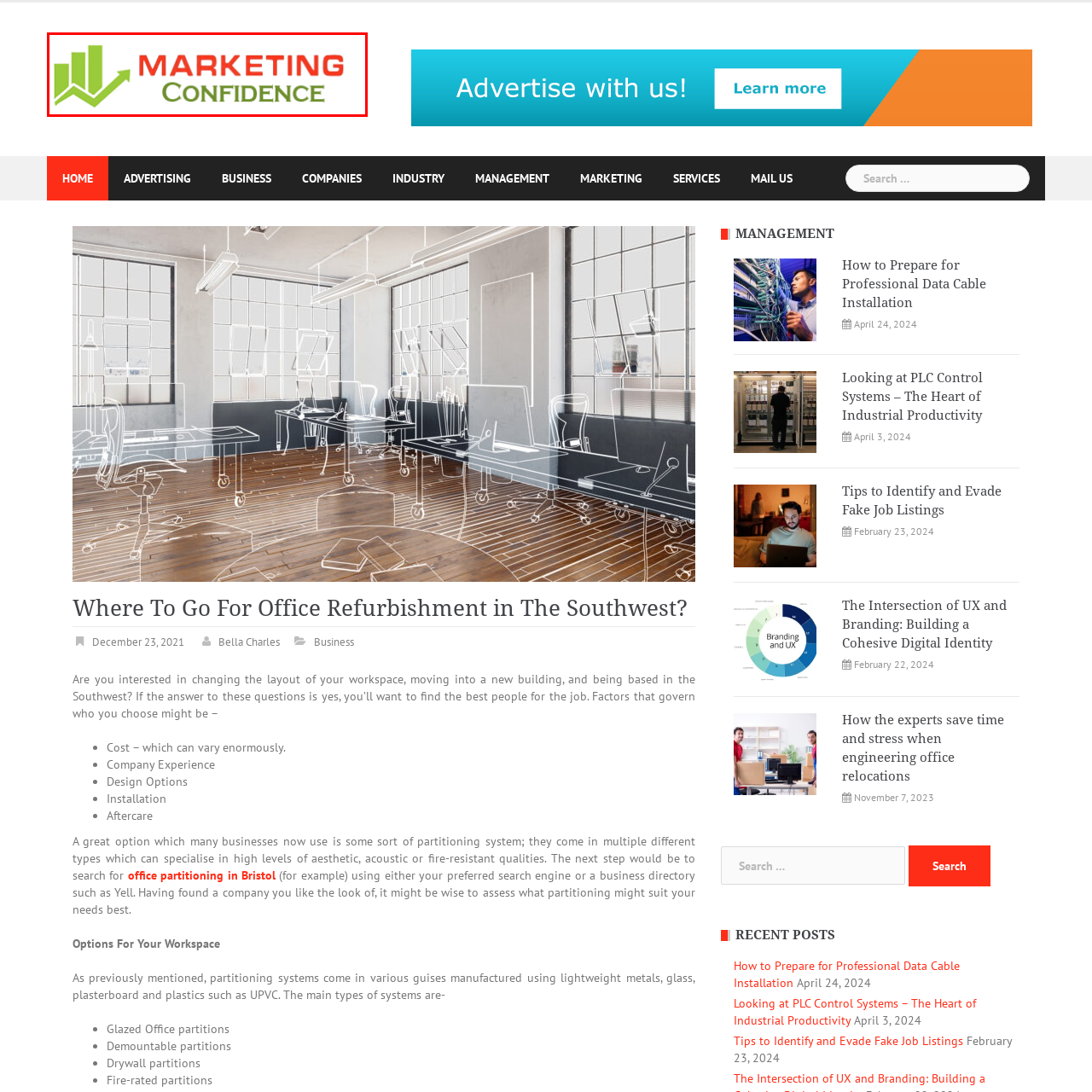What is the purpose of the brand 'Marketing Confidence'?
Observe the image highlighted by the red bounding box and answer the question comprehensively.

The caption states that the brand 'Marketing Confidence' is dedicated to providing comprehensive email marketing tips and fostering business growth strategies, indicating that the primary purpose of the brand is to provide email marketing tips and guidance.